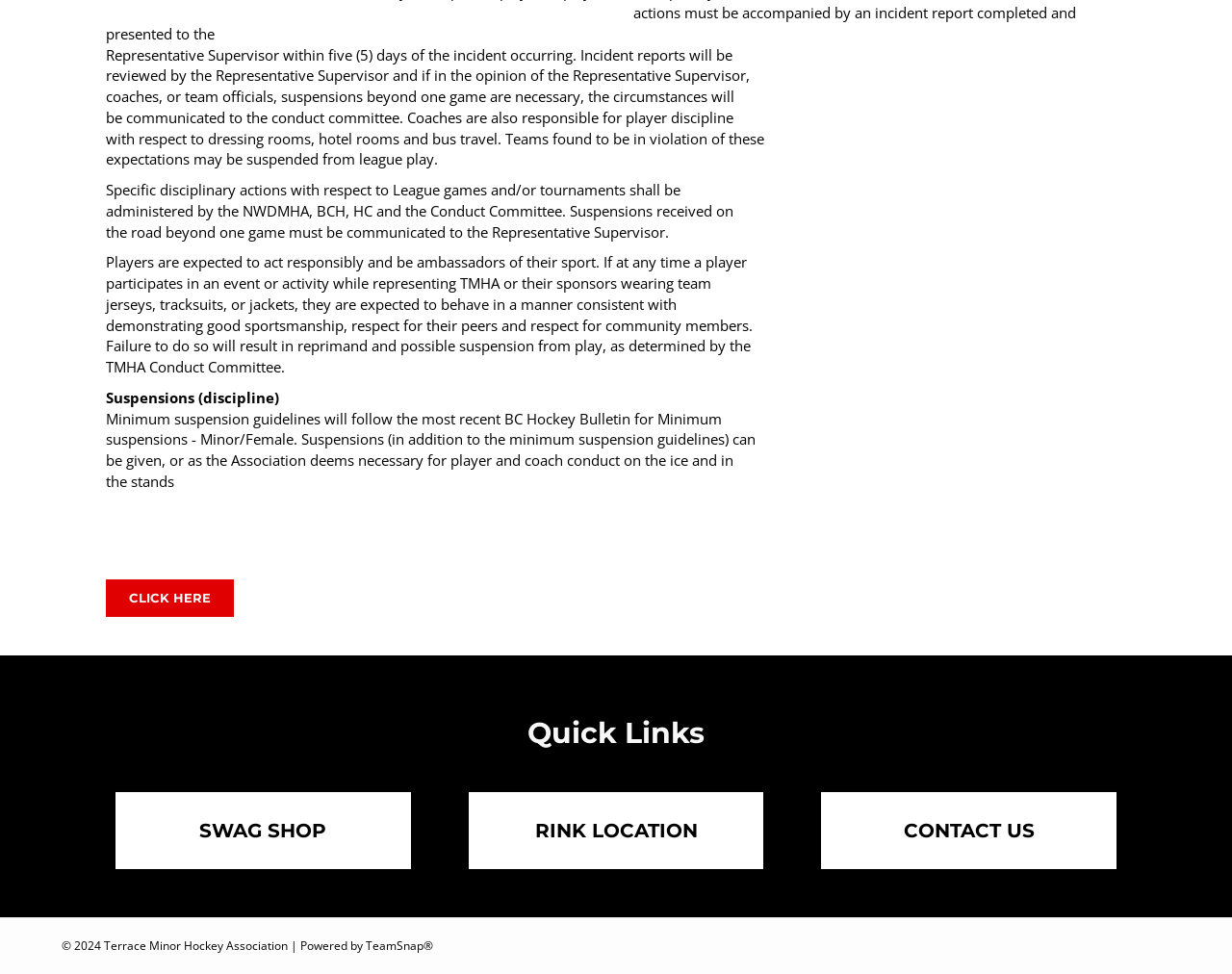What is the name of the organization powering the website?
Look at the image and respond to the question as thoroughly as possible.

The footer of the webpage contains the text 'Powered by TeamSnap®', indicating that TeamSnap is the organization responsible for powering the website.